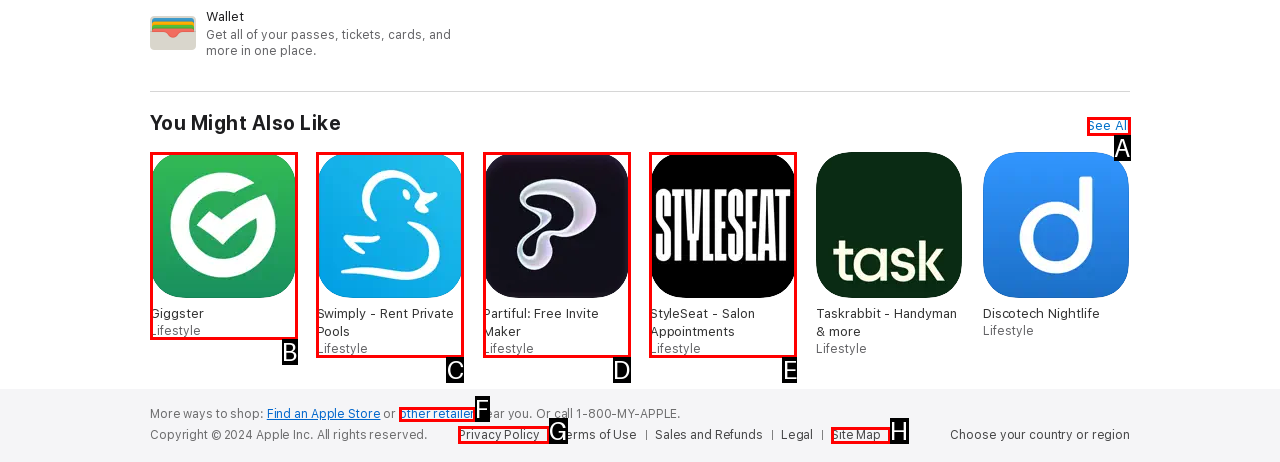Determine the letter of the UI element that will complete the task: Read 'Privacy Policy'
Reply with the corresponding letter.

G